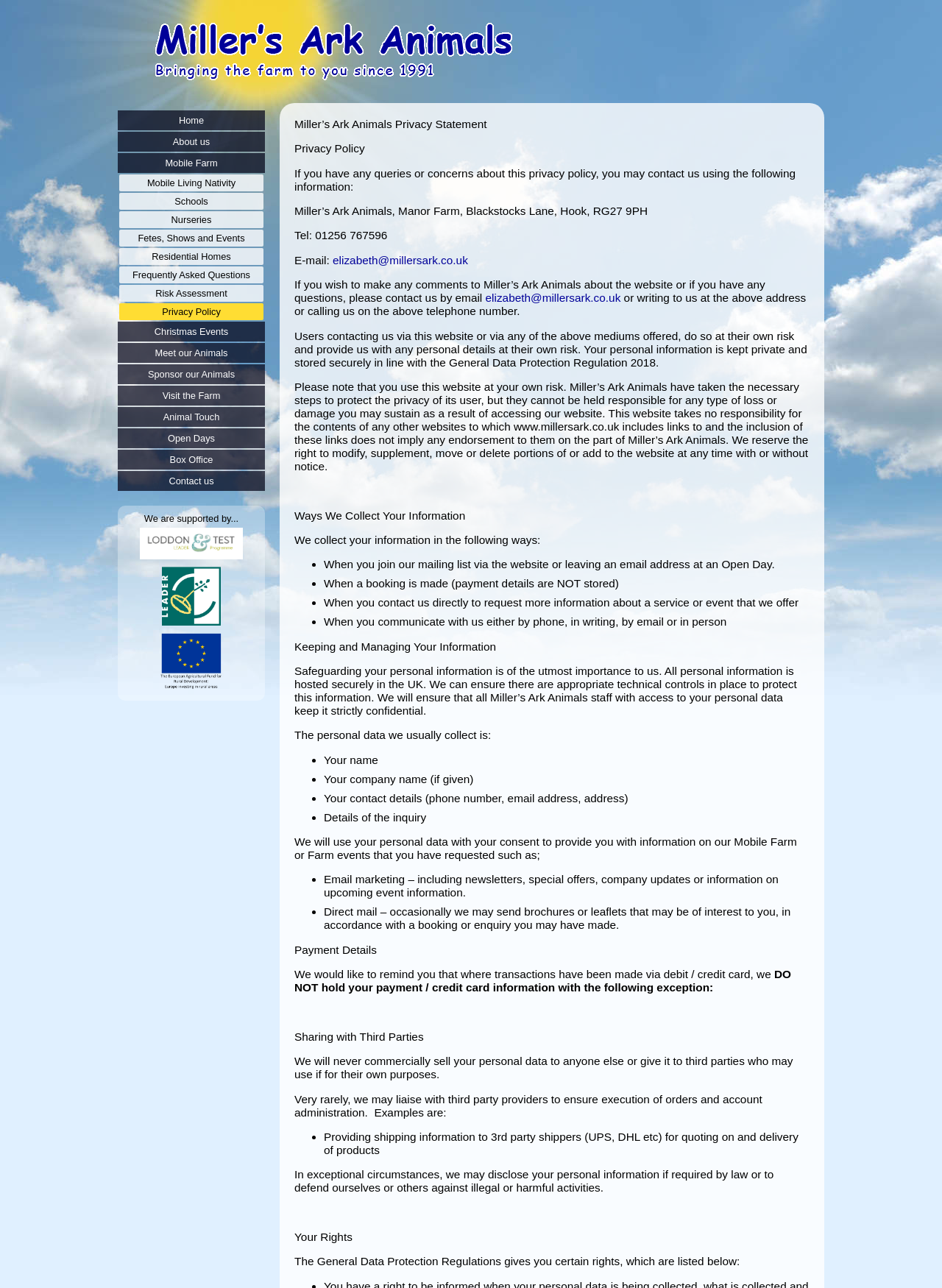Could you provide the bounding box coordinates for the portion of the screen to click to complete this instruction: "View Privacy Policy"?

[0.312, 0.11, 0.387, 0.12]